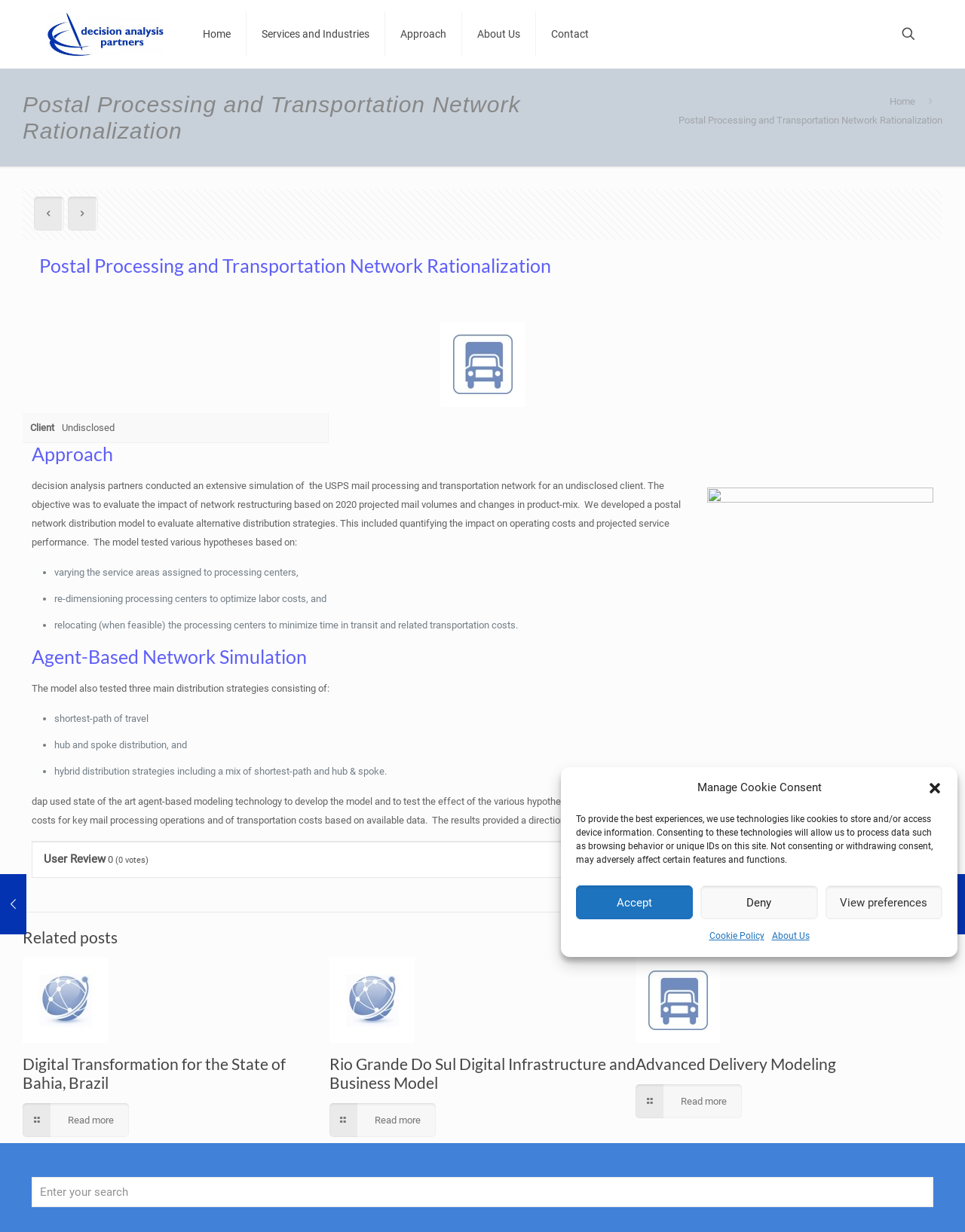Determine the primary headline of the webpage.

Postal Processing and Transportation Network Rationalization